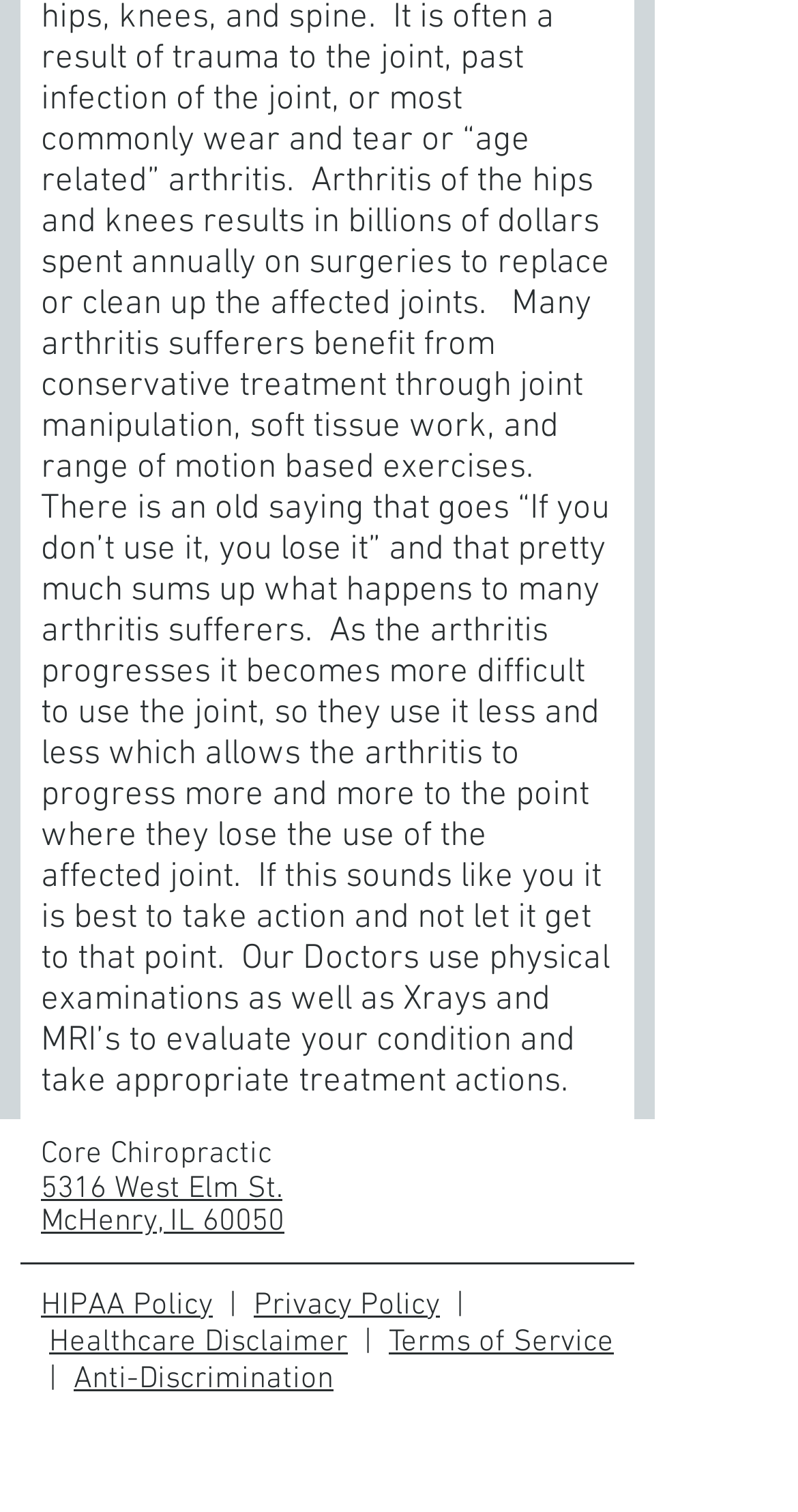Pinpoint the bounding box coordinates of the clickable element to carry out the following instruction: "Visit Core Chiropractic."

[0.051, 0.751, 0.341, 0.775]